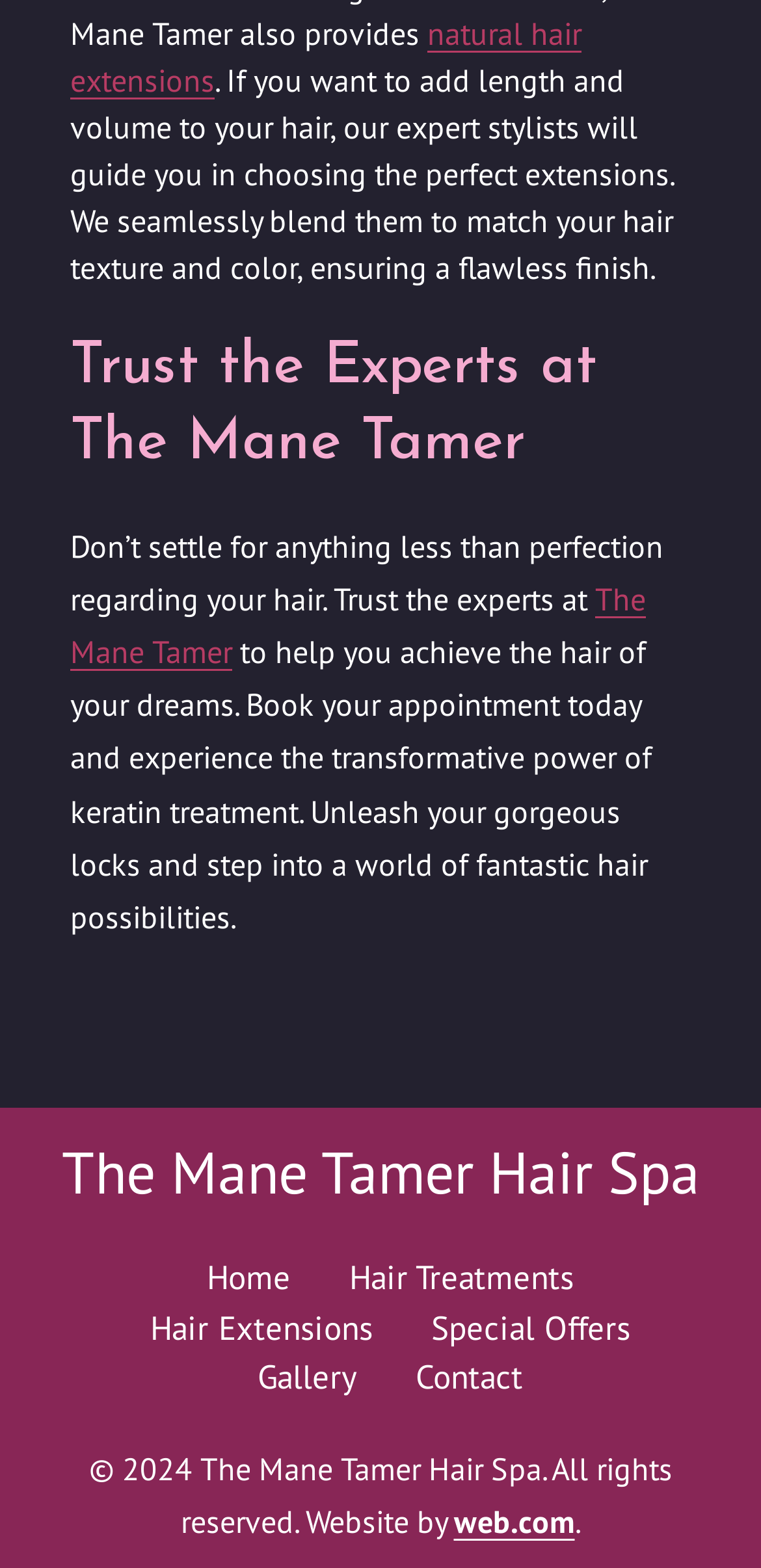Could you indicate the bounding box coordinates of the region to click in order to complete this instruction: "Contact 'The Mane Tamer Hair Spa'".

[0.52, 0.863, 0.687, 0.895]